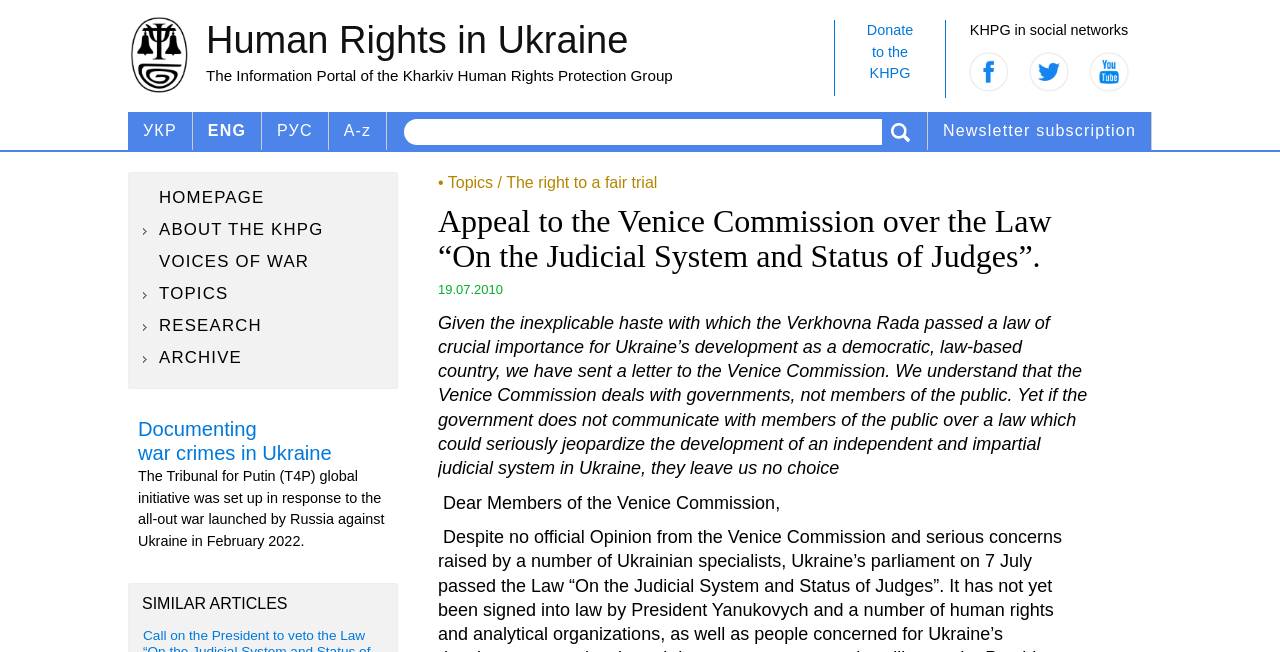What is the date of the article?
Use the screenshot to answer the question with a single word or phrase.

19.07.2010